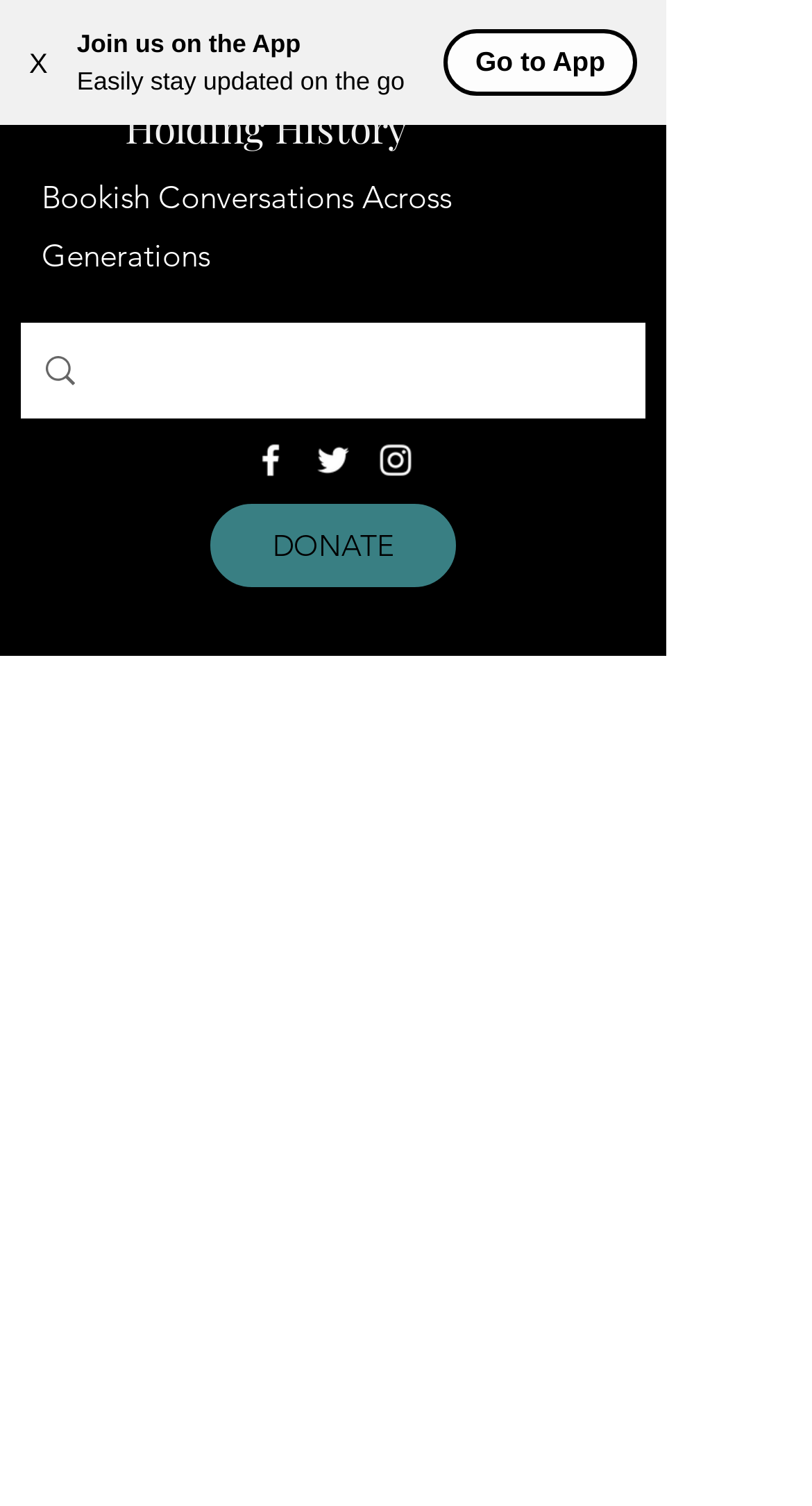Locate the UI element described by name="q" and provide its bounding box coordinates. Use the format (top-left x, top-left y, bottom-right x, bottom-right y) with all values as floating point numbers between 0 and 1.

[0.123, 0.214, 0.697, 0.278]